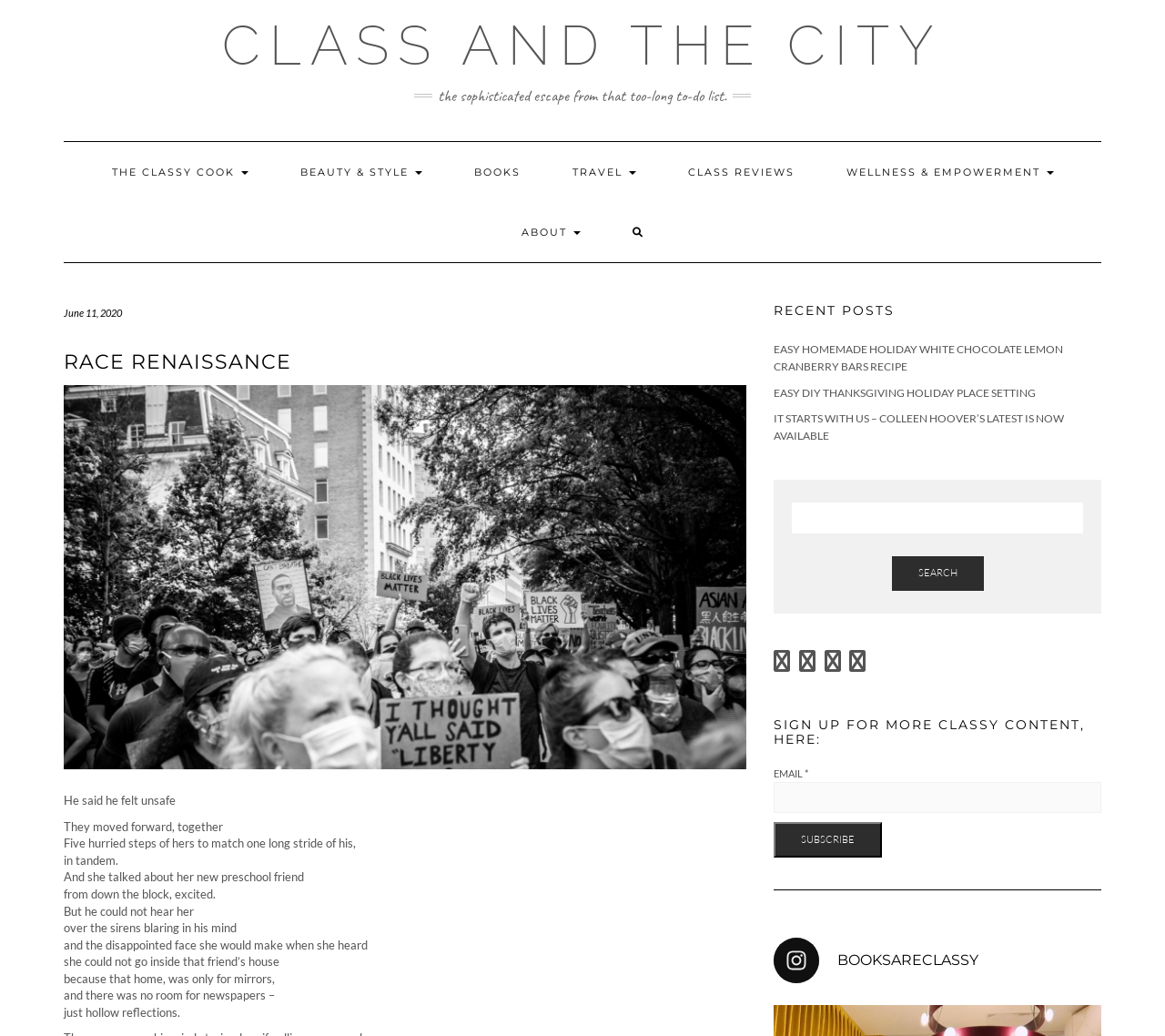Explain the features and main sections of the webpage comprehensively.

The webpage is titled "Race Renaissance - Class and the City" and has a navigation menu at the top with 7 links: "THE CLASSY COOK", "BEAUTY & STYLE", "BOOKS", "TRAVEL", "CLASS REVIEWS", "WELLNESS & EMPOWERMENT", and "ABOUT". Below the navigation menu, there is a heading "RACE RENAISSANCE" followed by an image with the same title.

The main content of the webpage is a story or article, which starts with the sentence "He said he felt unsafe so he reached for the safety net of his daughter's small hand." The story continues with several paragraphs, describing the scene where the father and daughter are walking together, and the daughter is talking about her new preschool friend.

On the right side of the webpage, there is a section titled "RECENT POSTS" with 3 links to recent articles: "EASY HOMEMADE HOLIDAY WHITE CHOCOLATE LEMON CRANBERRY BARS RECIPE", "EASY DIY THANKSGIVING HOLIDAY PLACE SETTING", and "IT STARTS WITH US – COLLEEN HOOVER’S LATEST IS NOW AVAILABLE". Below this section, there is a search bar with a search button.

Further down the webpage, there are 4 social media links represented by icons, and a section titled "SIGN UP FOR MORE CLASSY CONTENT, HERE:" where users can enter their email address to subscribe to the newsletter. There is also a link to "BOOKSARECLASSY" at the bottom of the webpage.